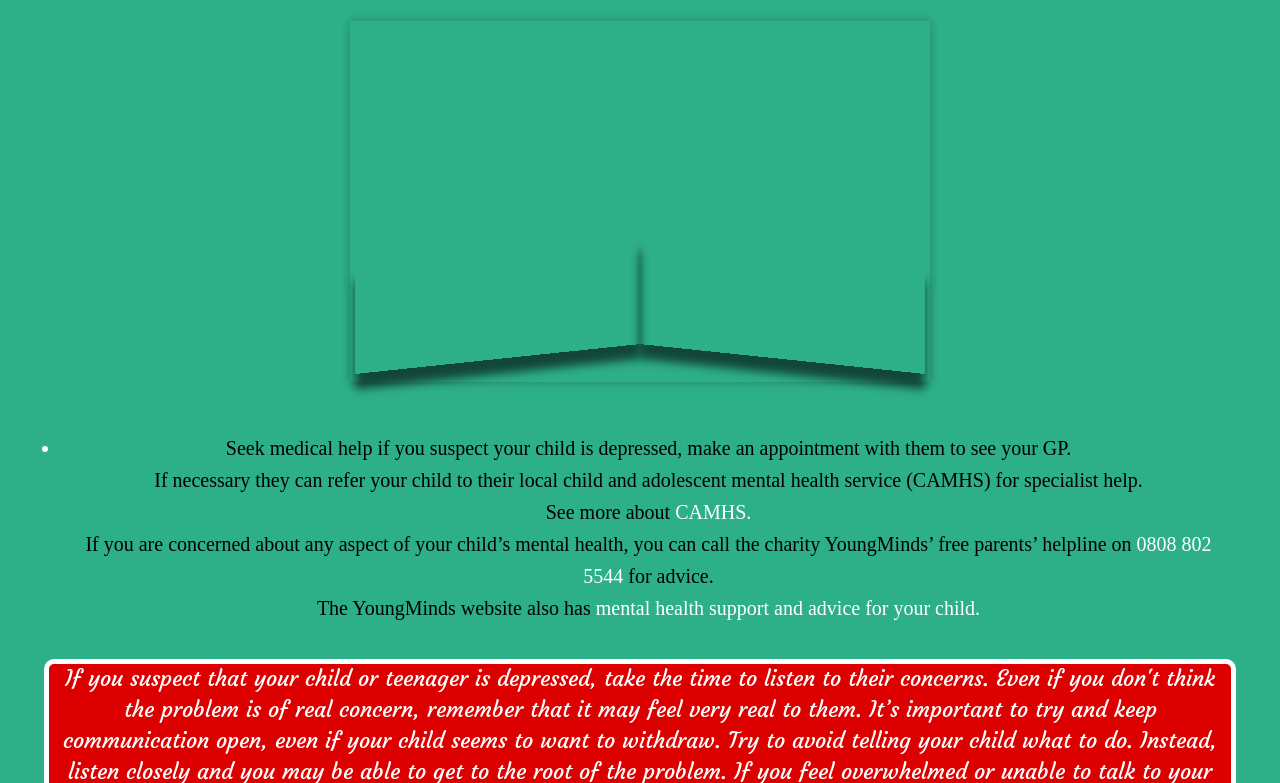Answer the question with a single word or phrase: 
What is the phone number for YoungMinds' helpline?

0808 802 5544